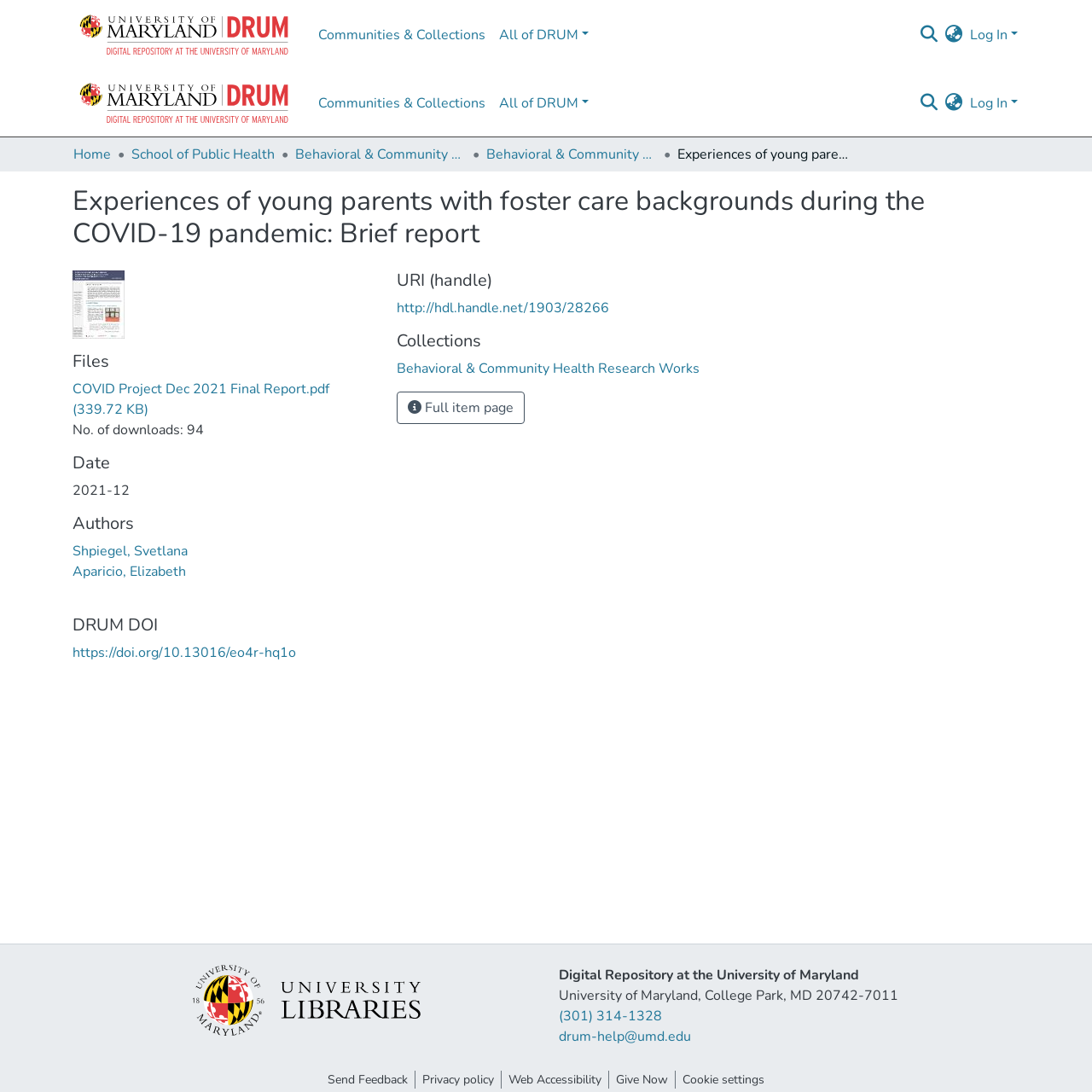Determine the bounding box coordinates for the clickable element required to fulfill the instruction: "Search for something". Provide the coordinates as four float numbers between 0 and 1, i.e., [left, top, right, bottom].

None